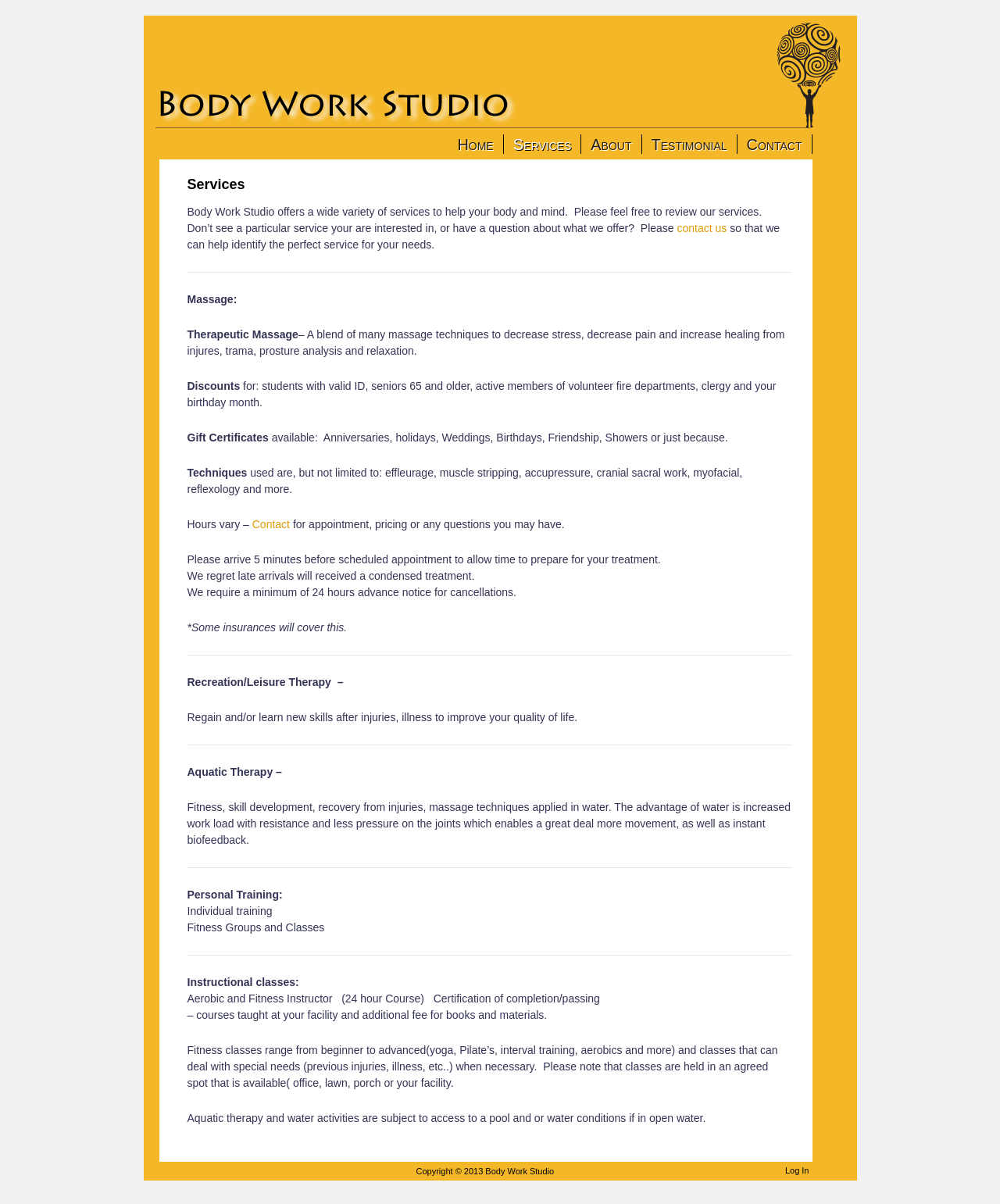Determine the bounding box coordinates of the area to click in order to meet this instruction: "Click the Home link".

[0.448, 0.111, 0.503, 0.128]